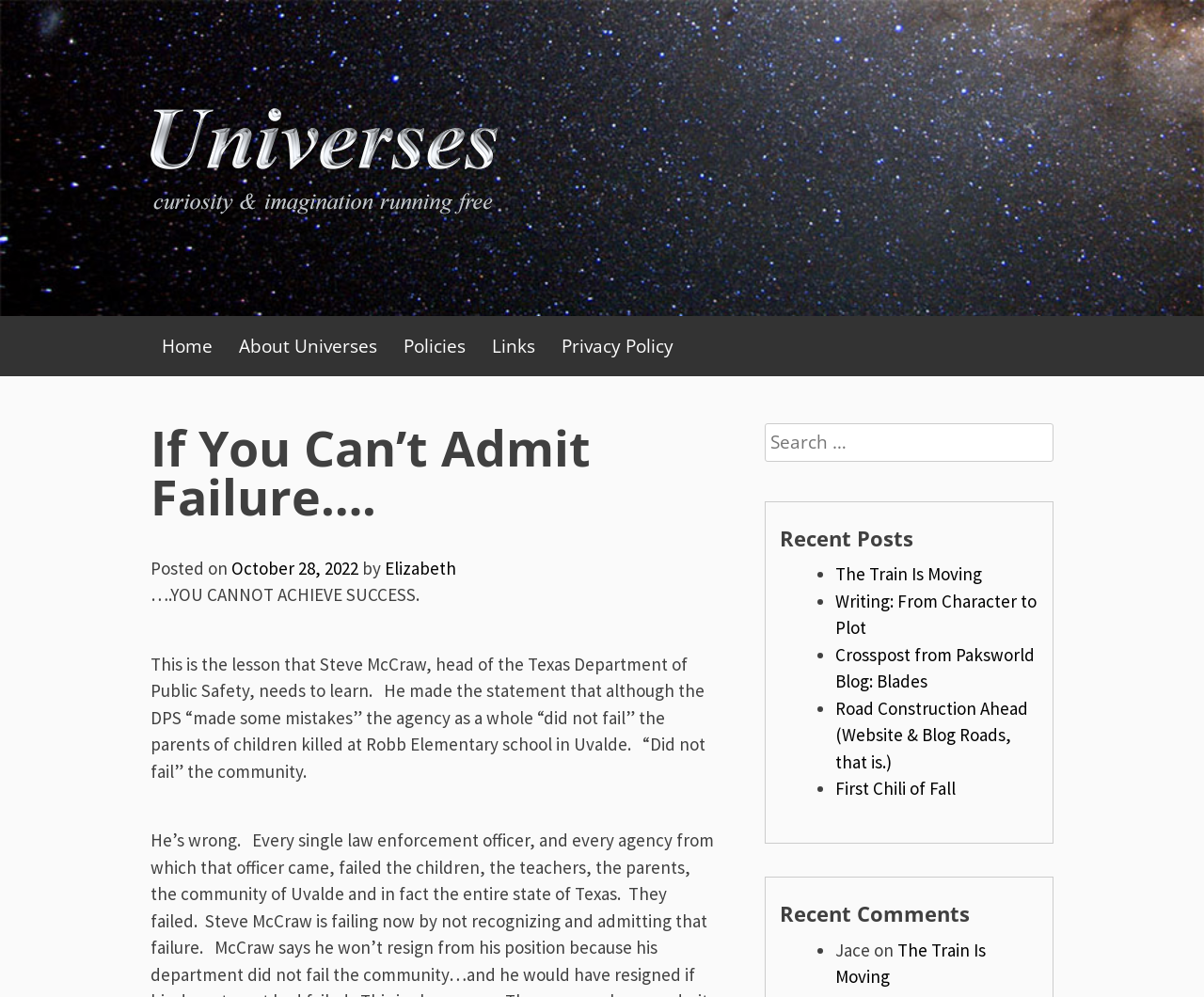Find the bounding box coordinates of the clickable area that will achieve the following instruction: "Click the 'About Universes' link".

[0.189, 0.326, 0.323, 0.368]